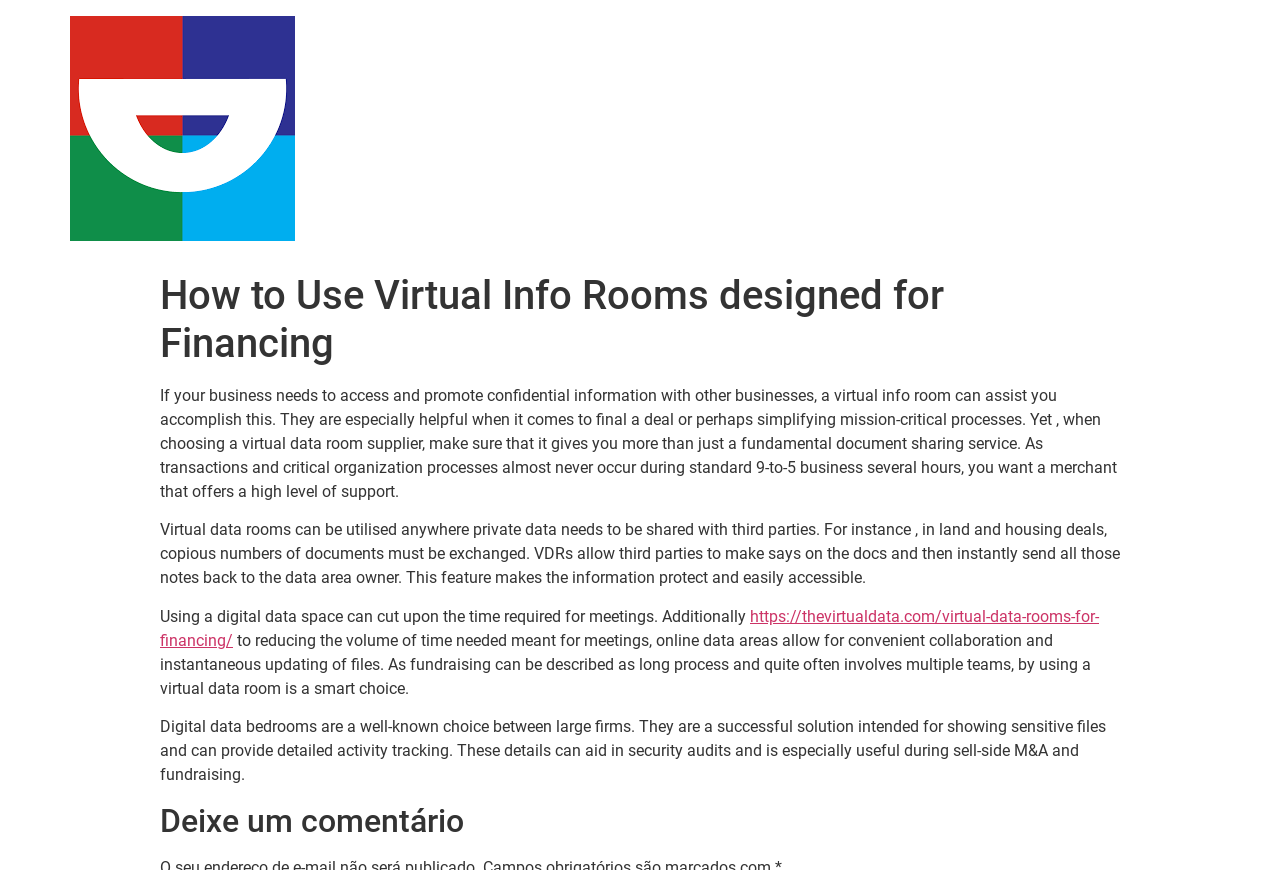Locate the bounding box coordinates for the element described below: "https://thevirtualdata.com/virtual-data-rooms-for-financing/". The coordinates must be four float values between 0 and 1, formatted as [left, top, right, bottom].

[0.125, 0.697, 0.859, 0.747]